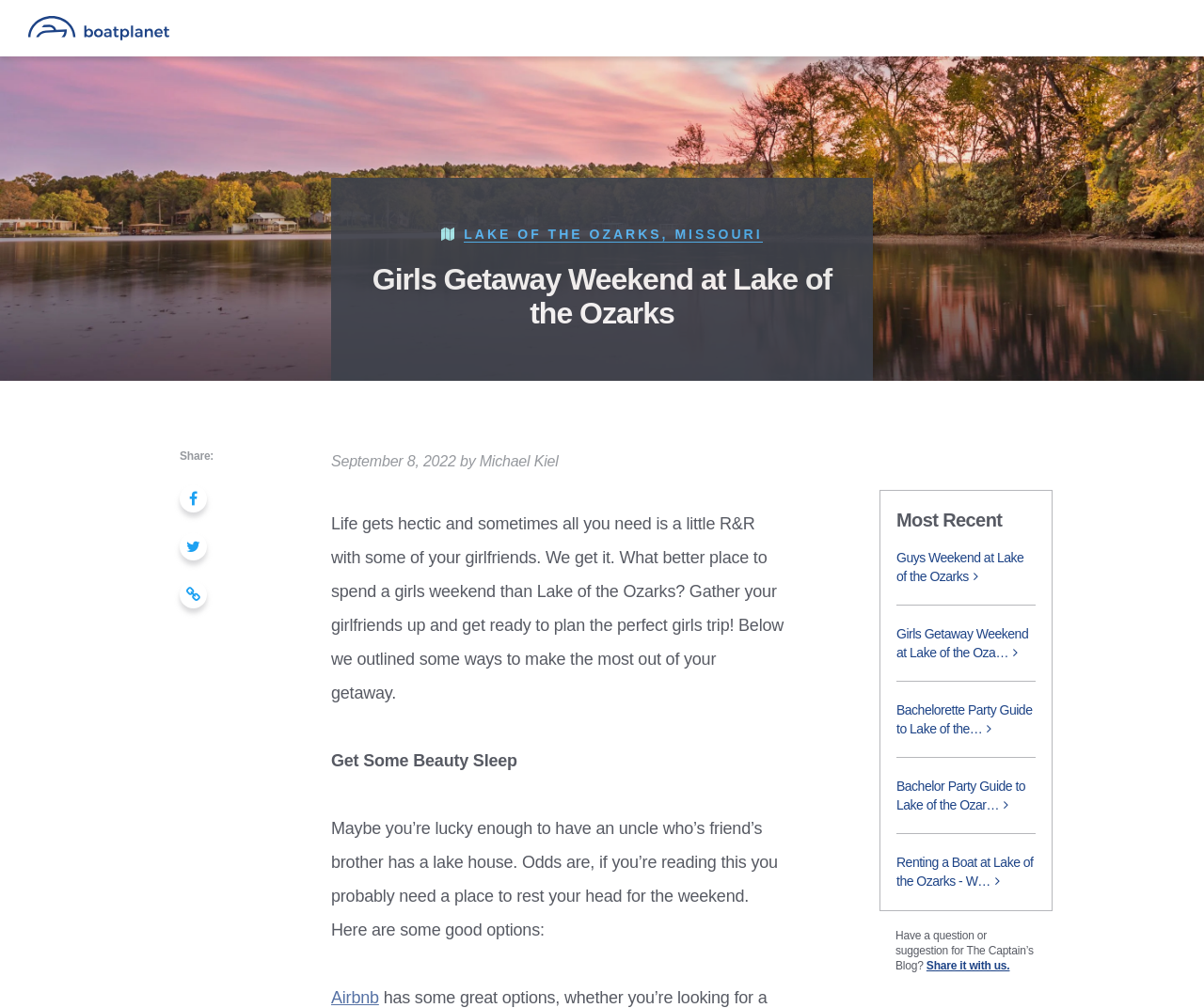Please locate the bounding box coordinates of the region I need to click to follow this instruction: "Click on the 'Review: Flights of Fancy: Two Doves Collector’s Edtion (PC)' heading".

None